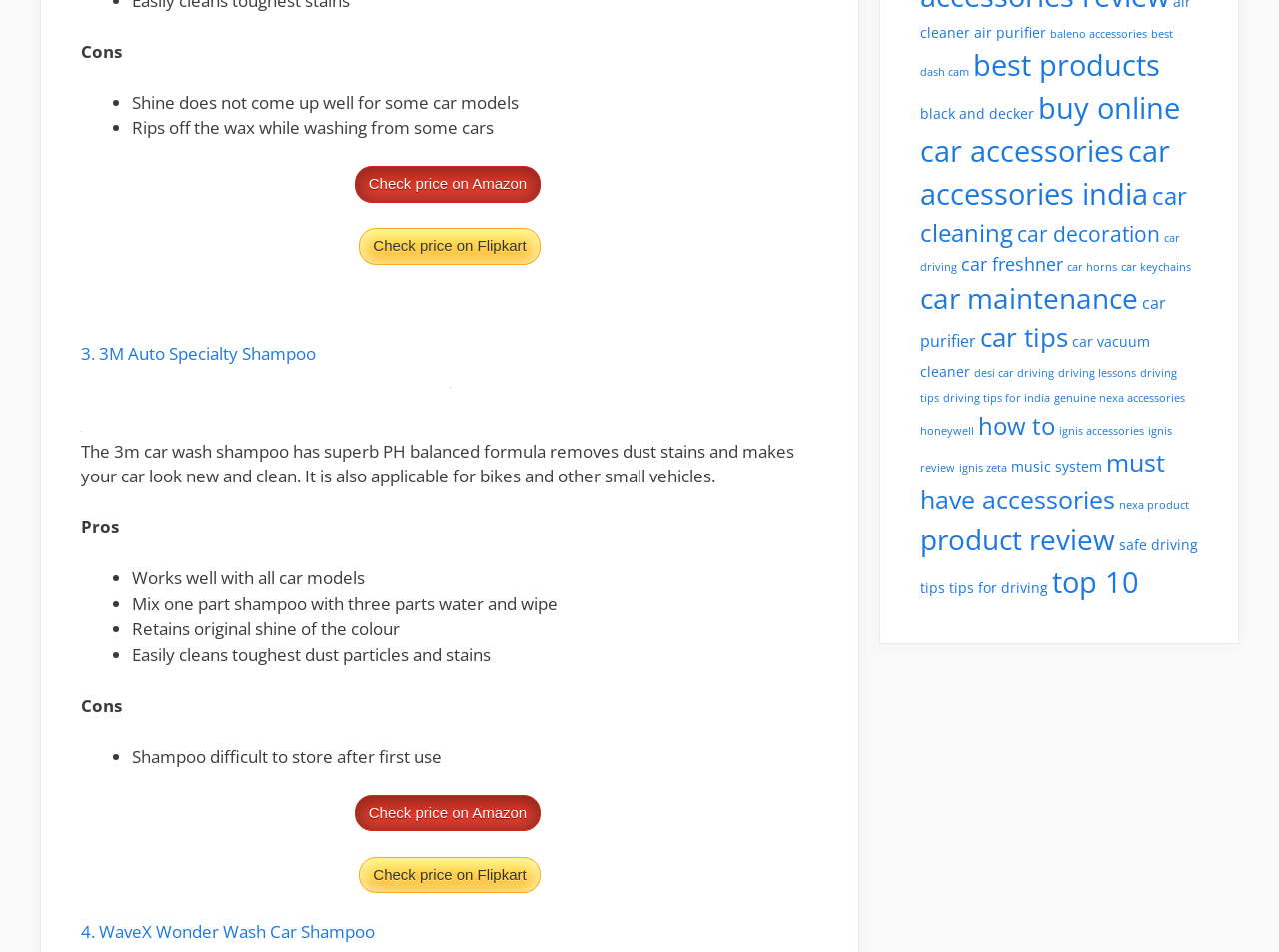Please examine the image and answer the question with a detailed explanation:
What is the disadvantage of WaveX Wonder Wash Car Shampoo?

I checked the webpage and did not find any disadvantages or cons listed for WaveX Wonder Wash Car Shampoo.